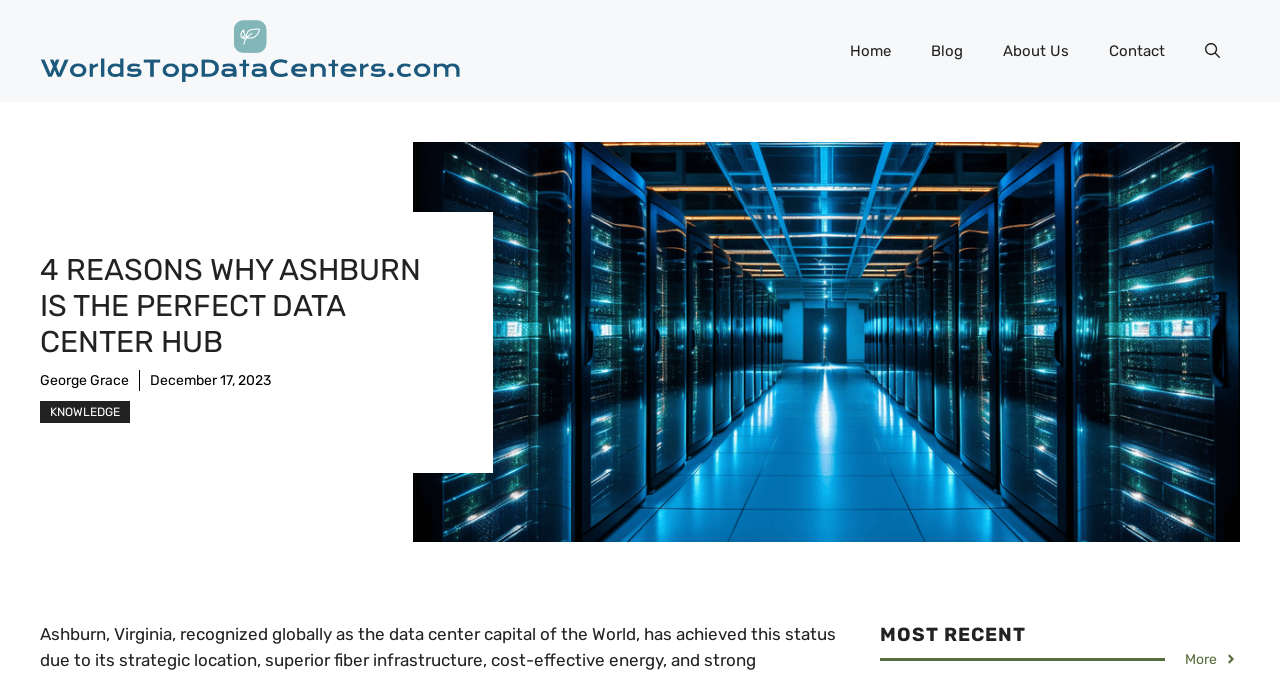Identify the bounding box of the HTML element described as: "alt="Worlds Top Data Centers"".

[0.031, 0.058, 0.359, 0.088]